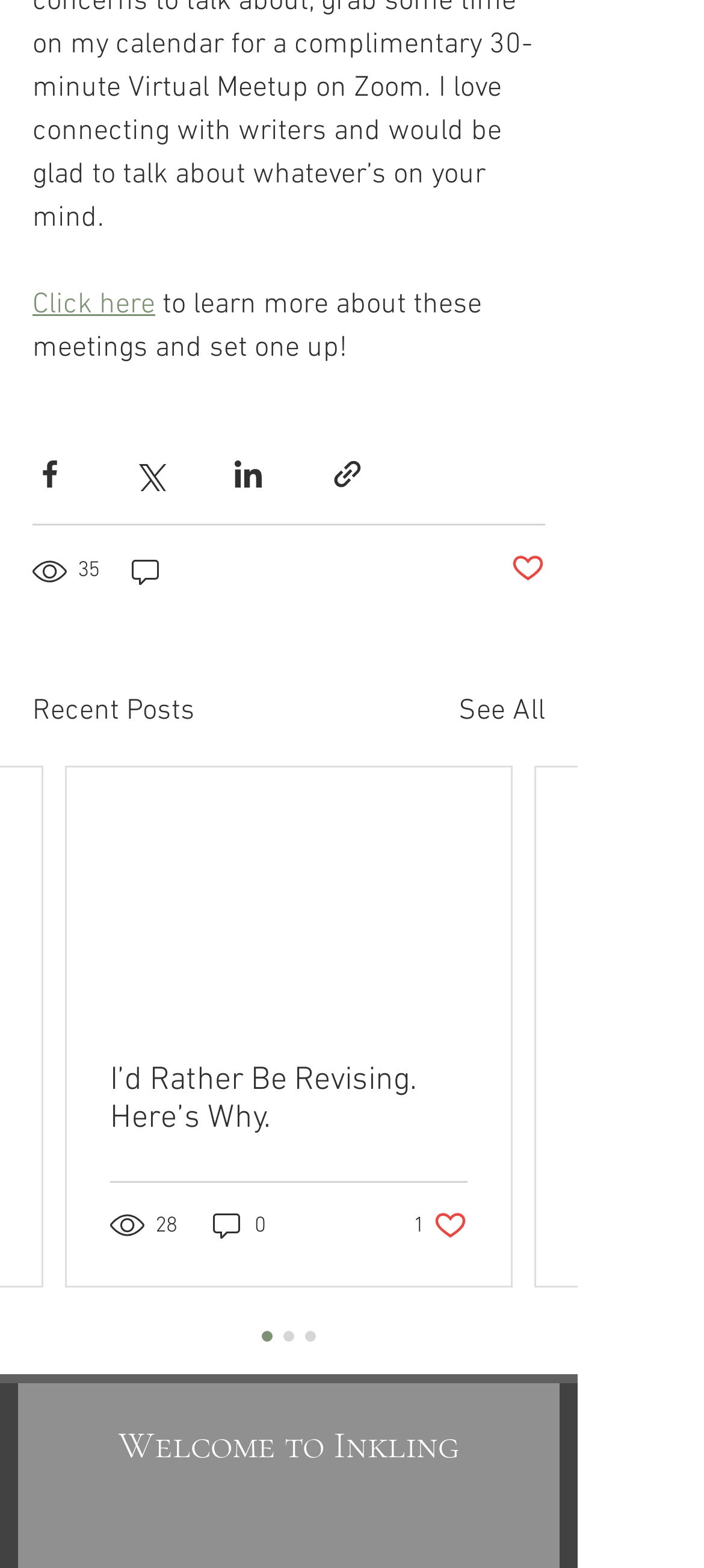Please identify the coordinates of the bounding box that should be clicked to fulfill this instruction: "See all recent posts".

[0.651, 0.44, 0.774, 0.468]